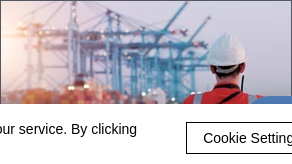What is in the background of the image?
Give a detailed explanation using the information visible in the image.

The caption describes the background of the image as a bustling port scene, which is evident from the presence of large shipping containers and cranes, indicating a busy maritime environment.